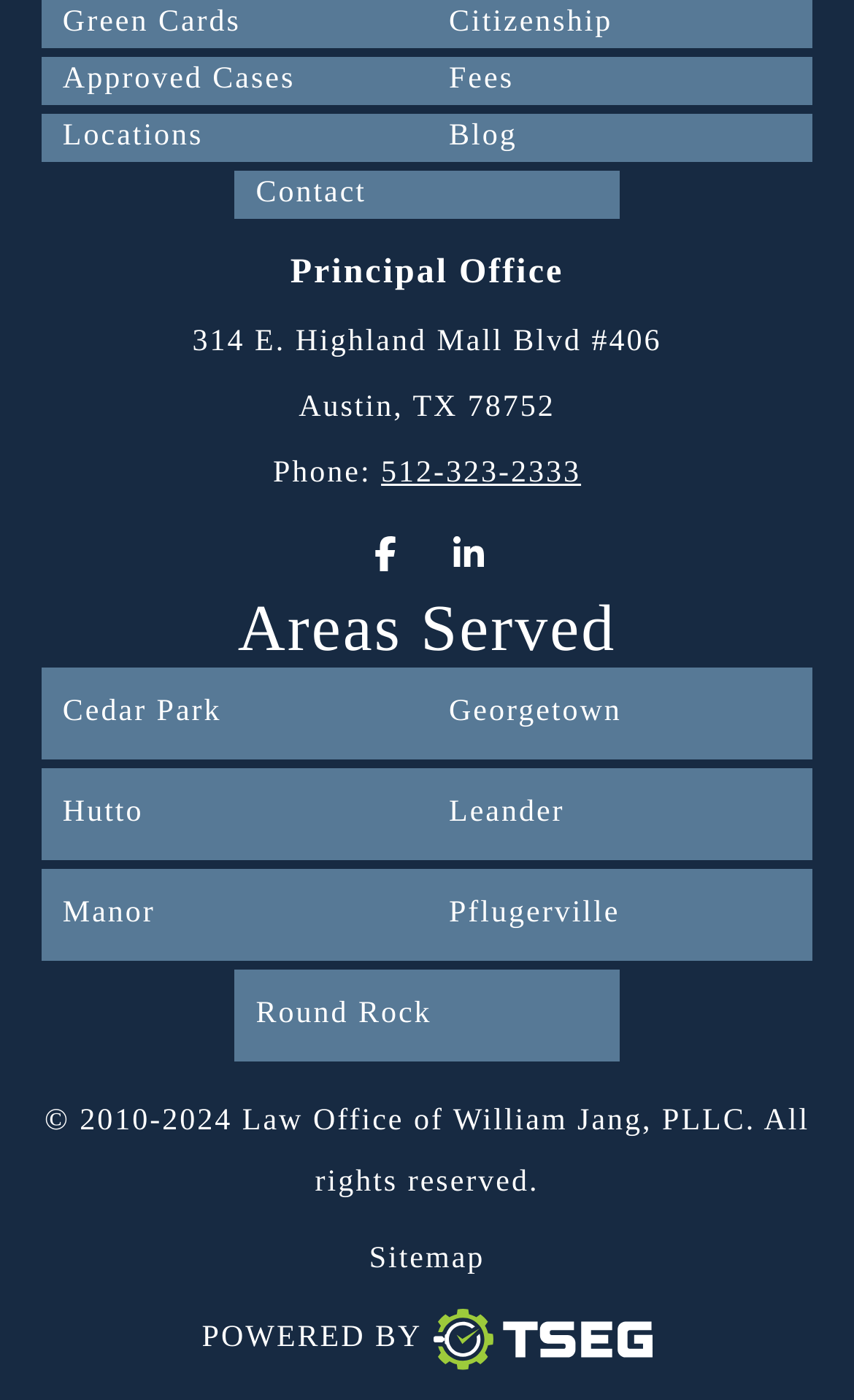Identify the bounding box coordinates of the clickable section necessary to follow the following instruction: "Check locations in Cedar Park". The coordinates should be presented as four float numbers from 0 to 1, i.e., [left, top, right, bottom].

[0.048, 0.477, 0.5, 0.543]